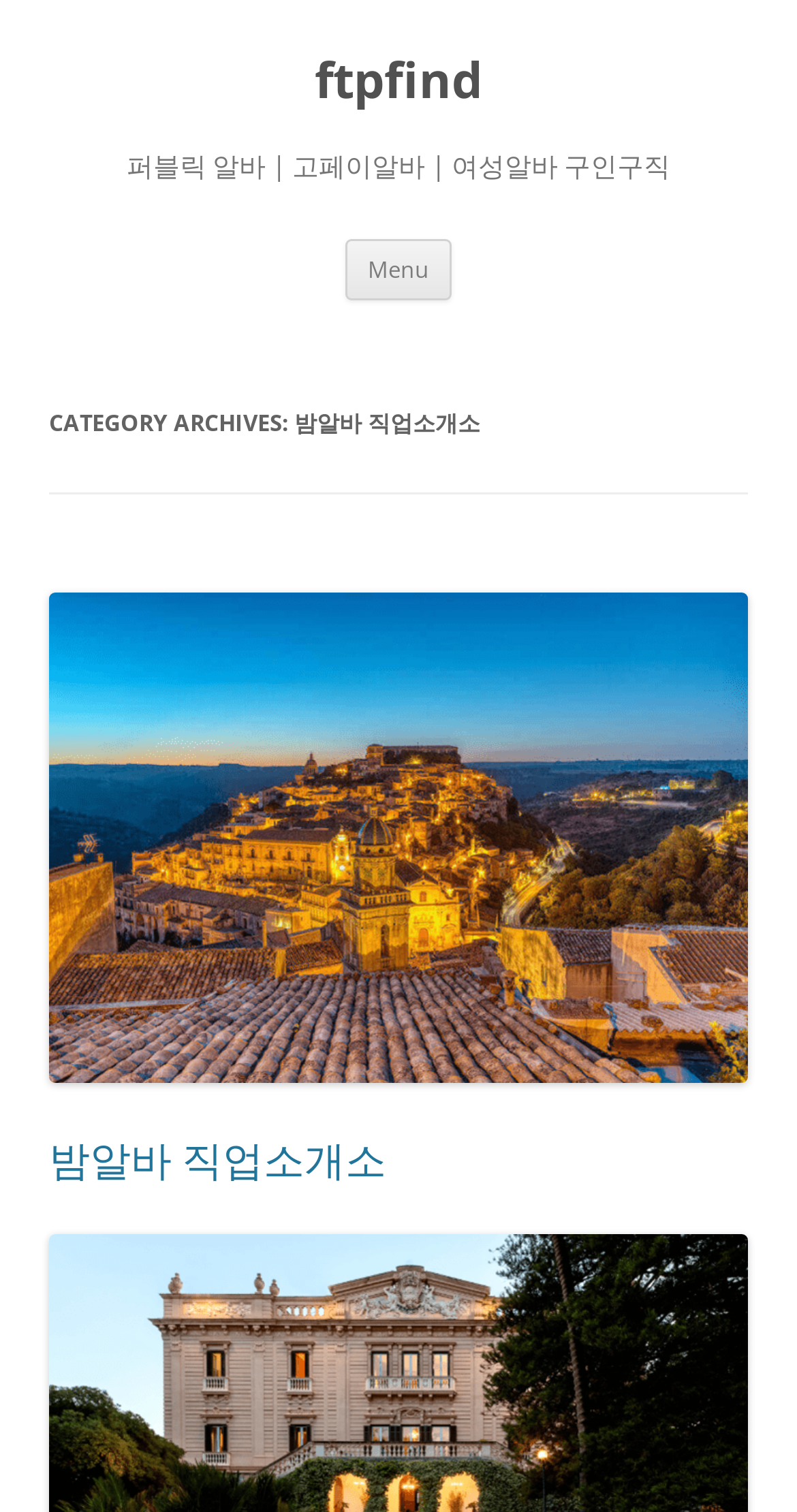What type of content is available on this website?
Answer the question with just one word or phrase using the image.

Job-related content